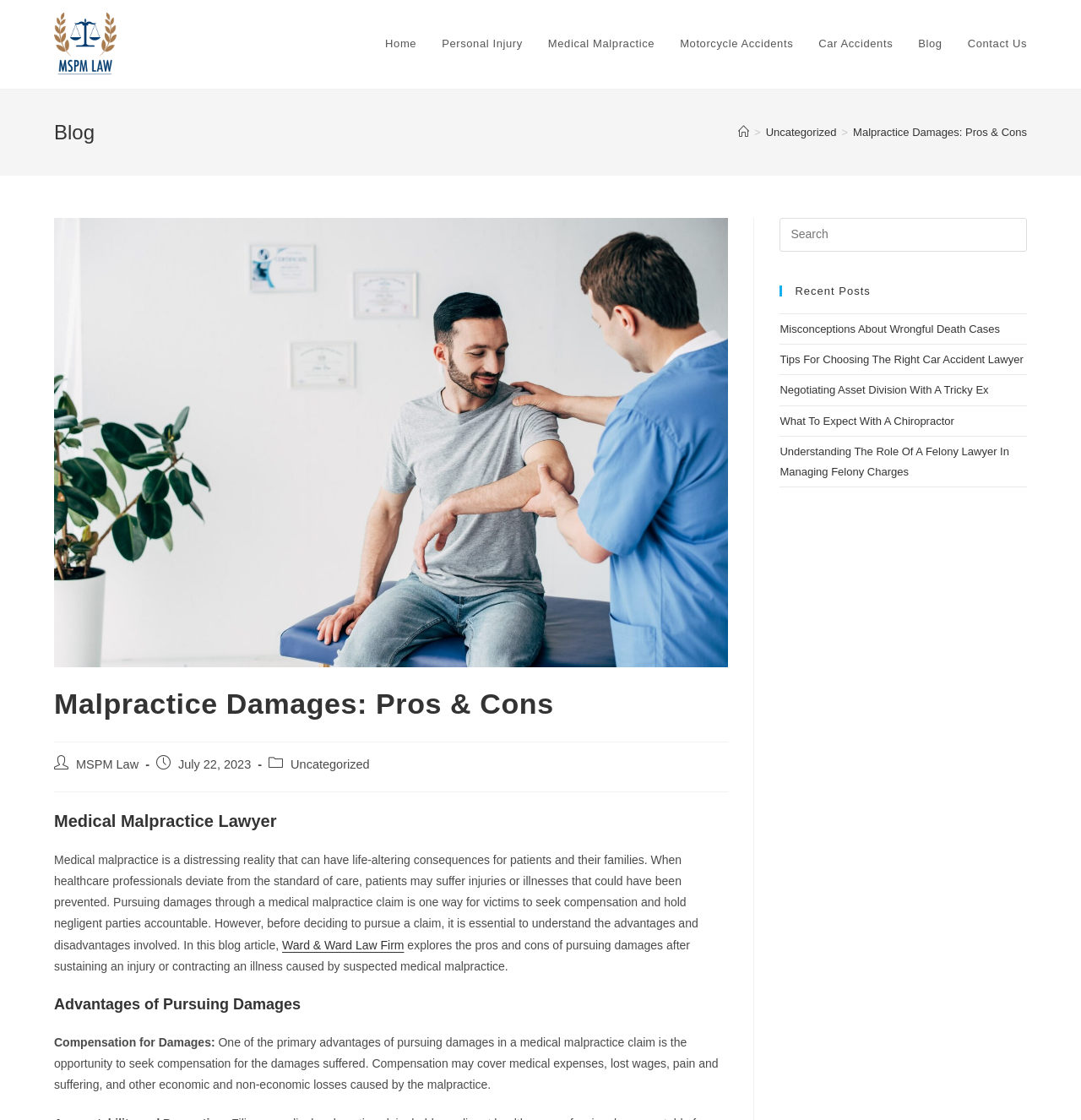Please identify the bounding box coordinates of the region to click in order to complete the task: "Read the 'Medical Malpractice Lawyer' article". The coordinates must be four float numbers between 0 and 1, specified as [left, top, right, bottom].

[0.05, 0.722, 0.674, 0.743]